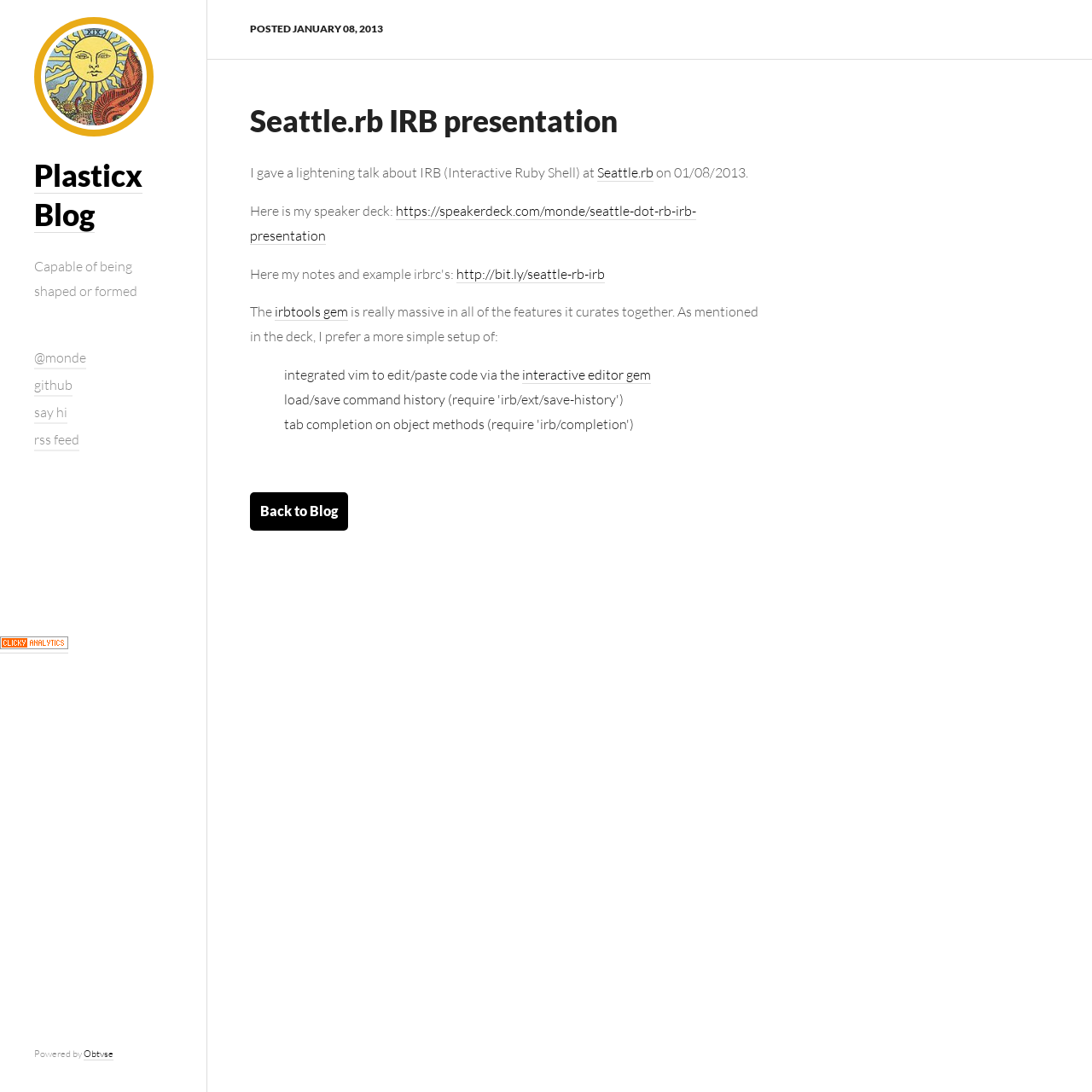Please find the bounding box coordinates of the clickable region needed to complete the following instruction: "visit Plasticx Blog". The bounding box coordinates must consist of four float numbers between 0 and 1, i.e., [left, top, right, bottom].

[0.031, 0.143, 0.158, 0.214]